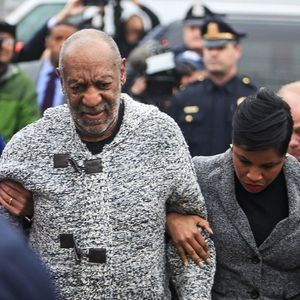Generate a complete and detailed caption for the image.

In this poignant image, a visibly somber Bill Cosby is escorted by a female associate through a crowd of onlookers and media personnel. Cosby, wearing a gray knitted sweater, appears emotional as he navigates the intense scrutiny surrounding him, reflecting the weight of ongoing legal challenges. The scene captures the tension of the moment, as police officers and spectators can be seen in the background, emphasizing the high-profile nature of the situation. This image resonates with themes of justice and public scrutiny, marking a significant chapter in Cosby's controversial legacy.